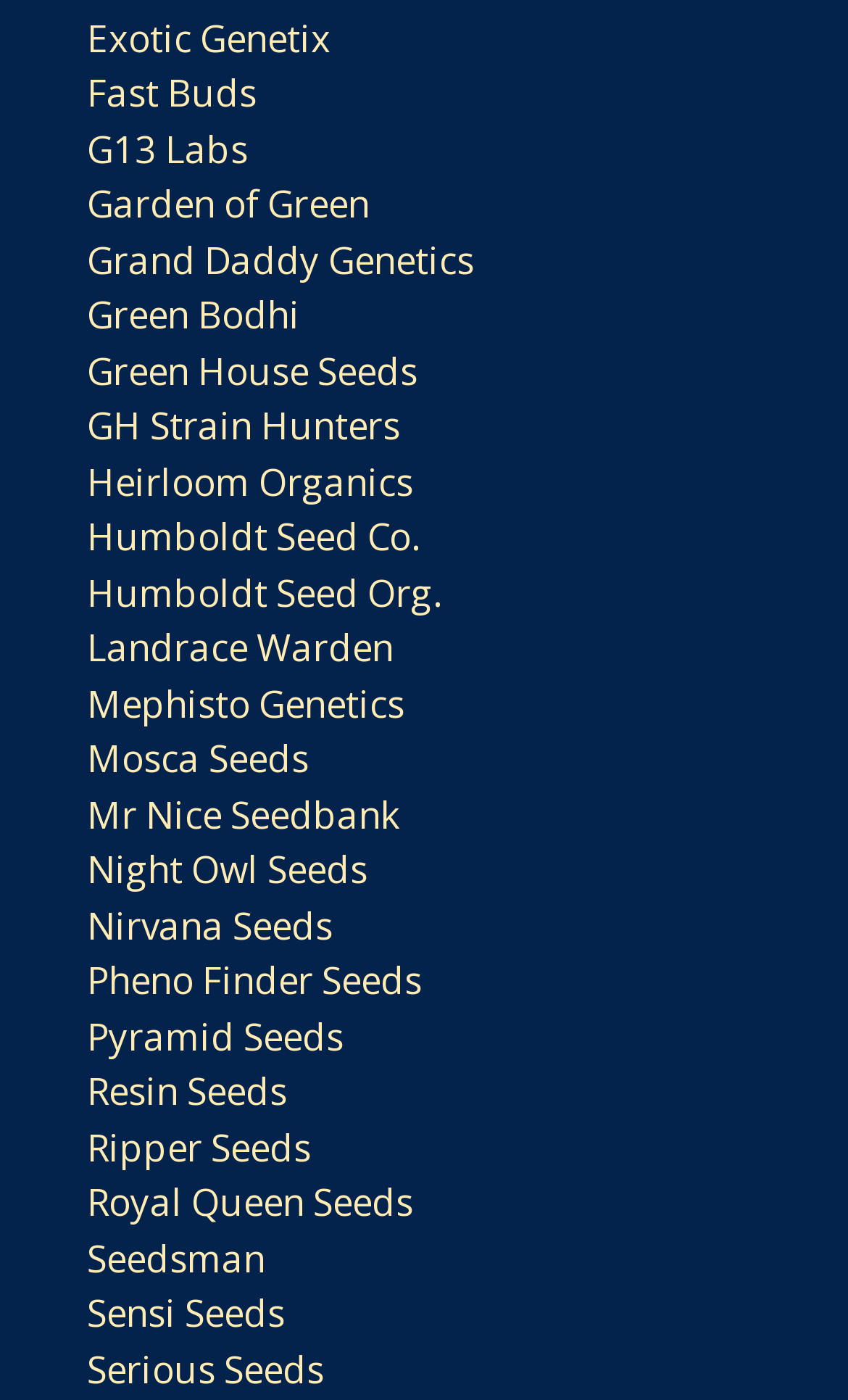Please provide a one-word or phrase answer to the question: 
What is the vertical position of 'Grand Daddy Genetics' relative to 'G13 Labs'?

Below